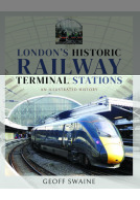What is the focus of the book?
Based on the screenshot, respond with a single word or phrase.

London's railway heritage